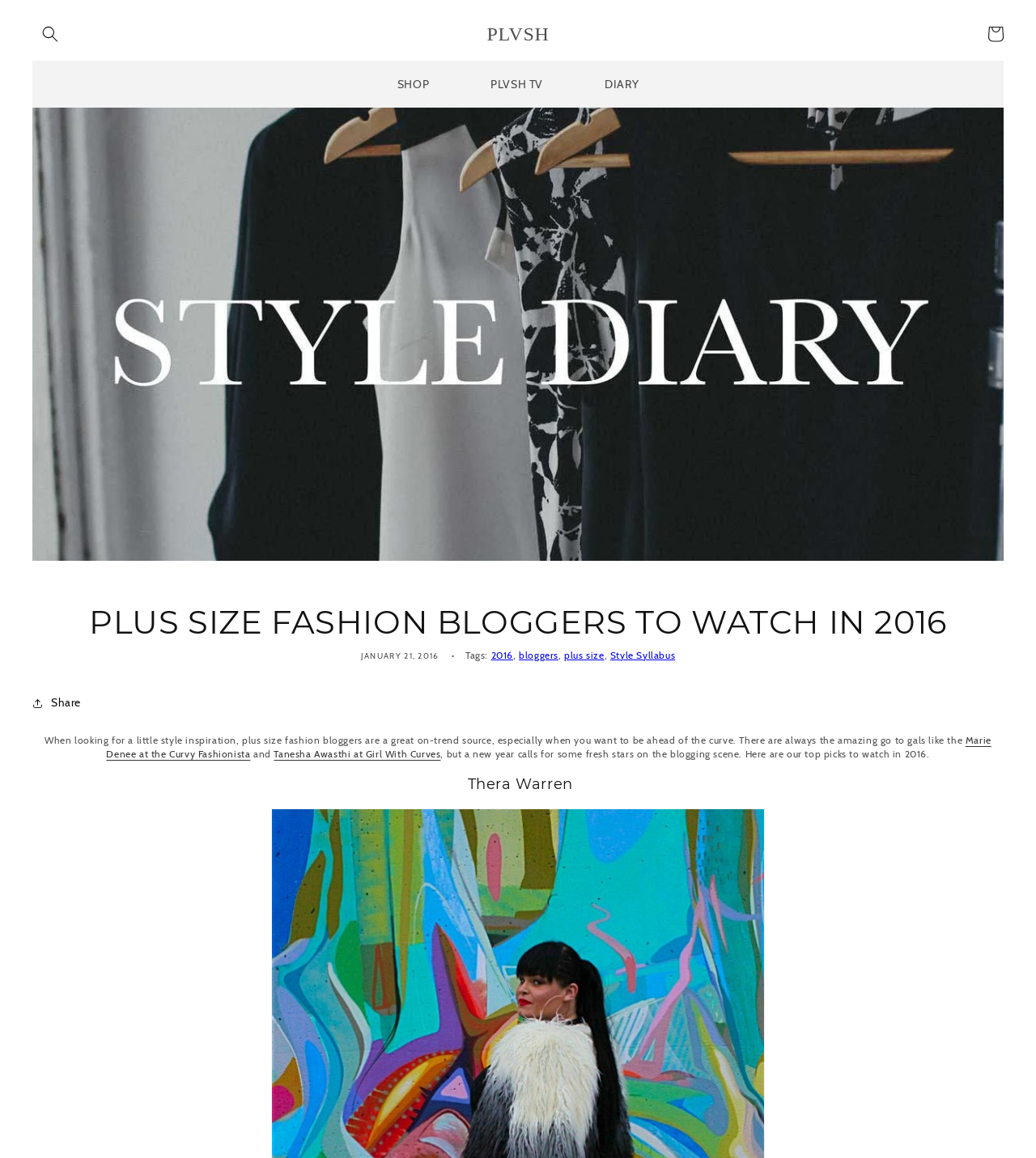Identify the webpage's primary heading and generate its text.

PLUS SIZE FASHION BLOGGERS TO WATCH IN 2016